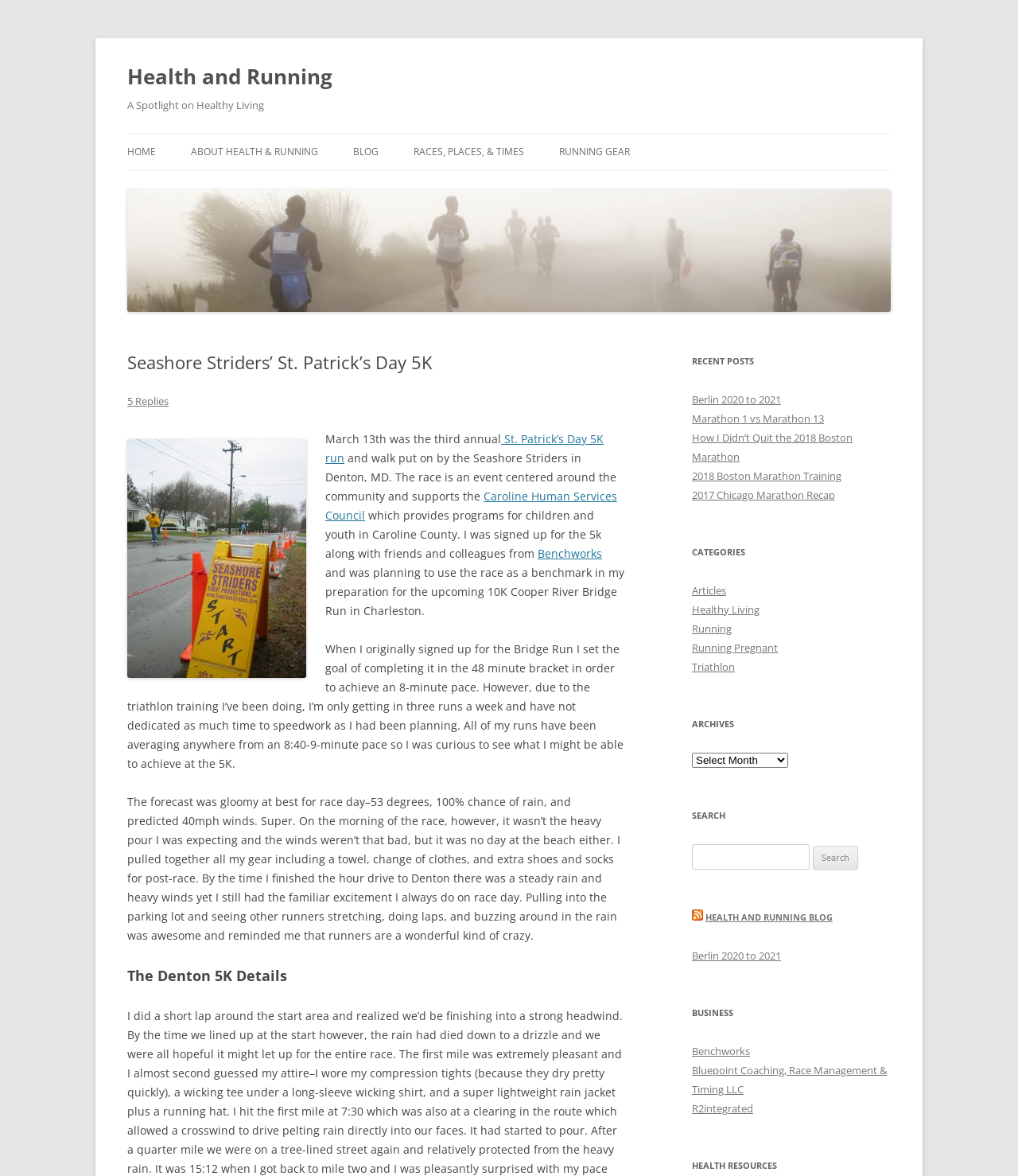Find the bounding box coordinates of the clickable element required to execute the following instruction: "Click on the 'HOME' link". Provide the coordinates as four float numbers between 0 and 1, i.e., [left, top, right, bottom].

[0.125, 0.114, 0.153, 0.144]